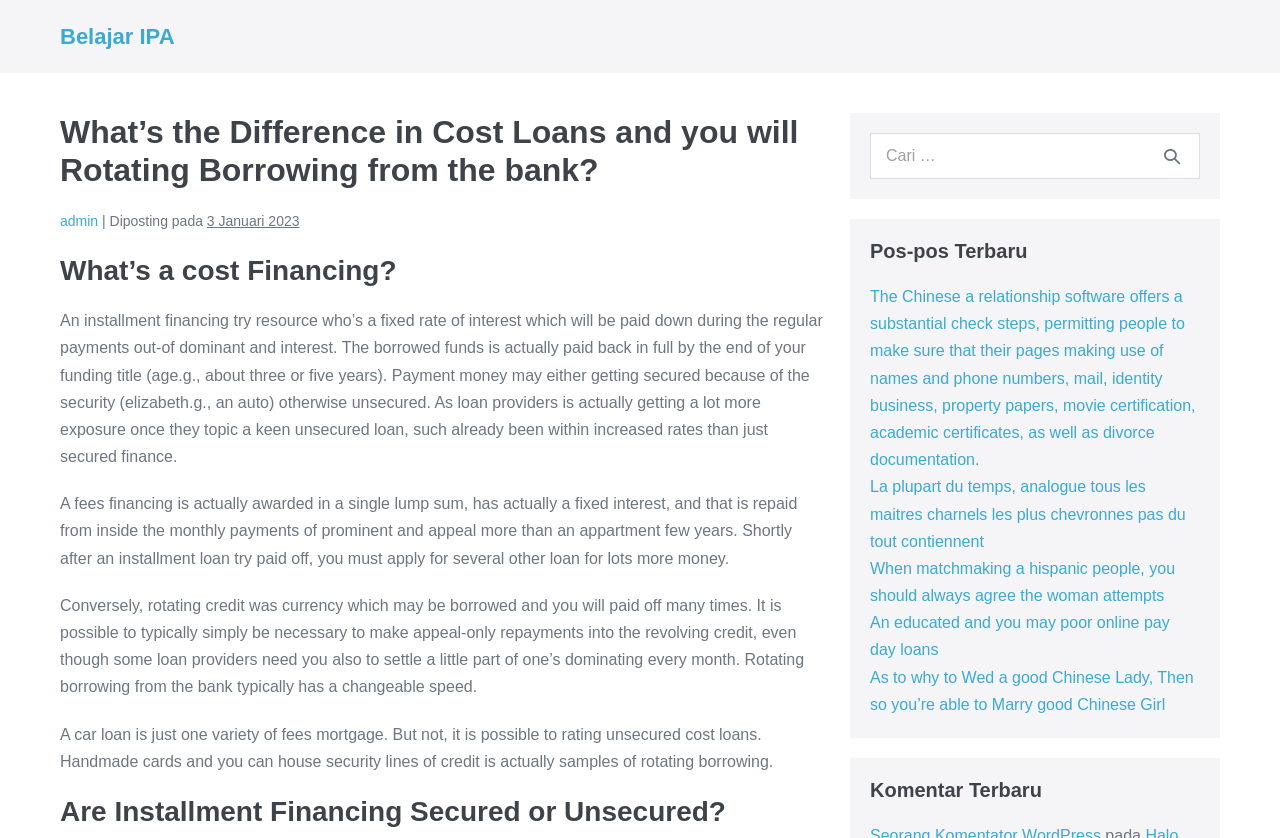Answer this question using a single word or a brief phrase:
What is an example of rotating credit?

Credit card